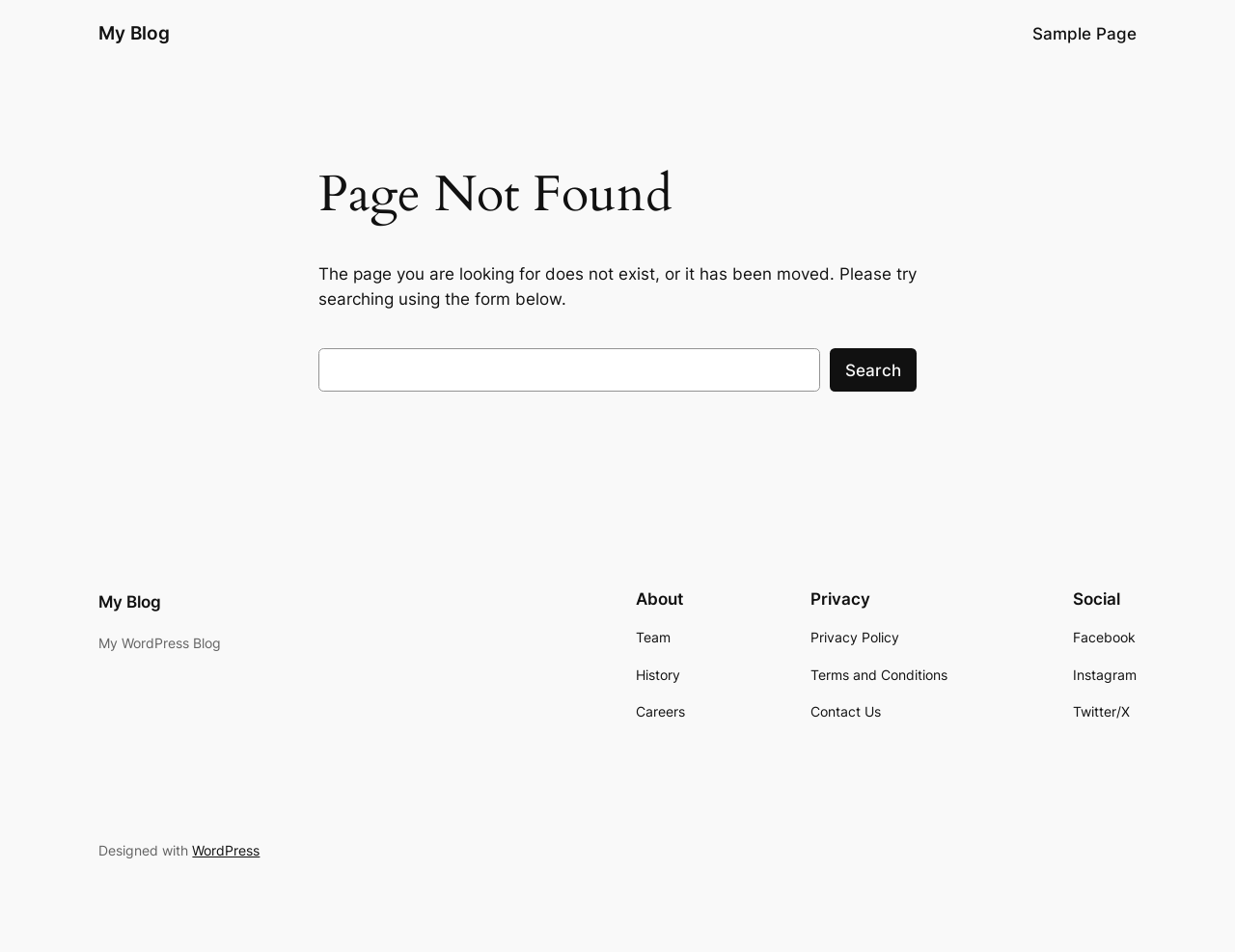Provide a single word or phrase to answer the given question: 
What are the main categories in the navigation menu?

About, Privacy, Social